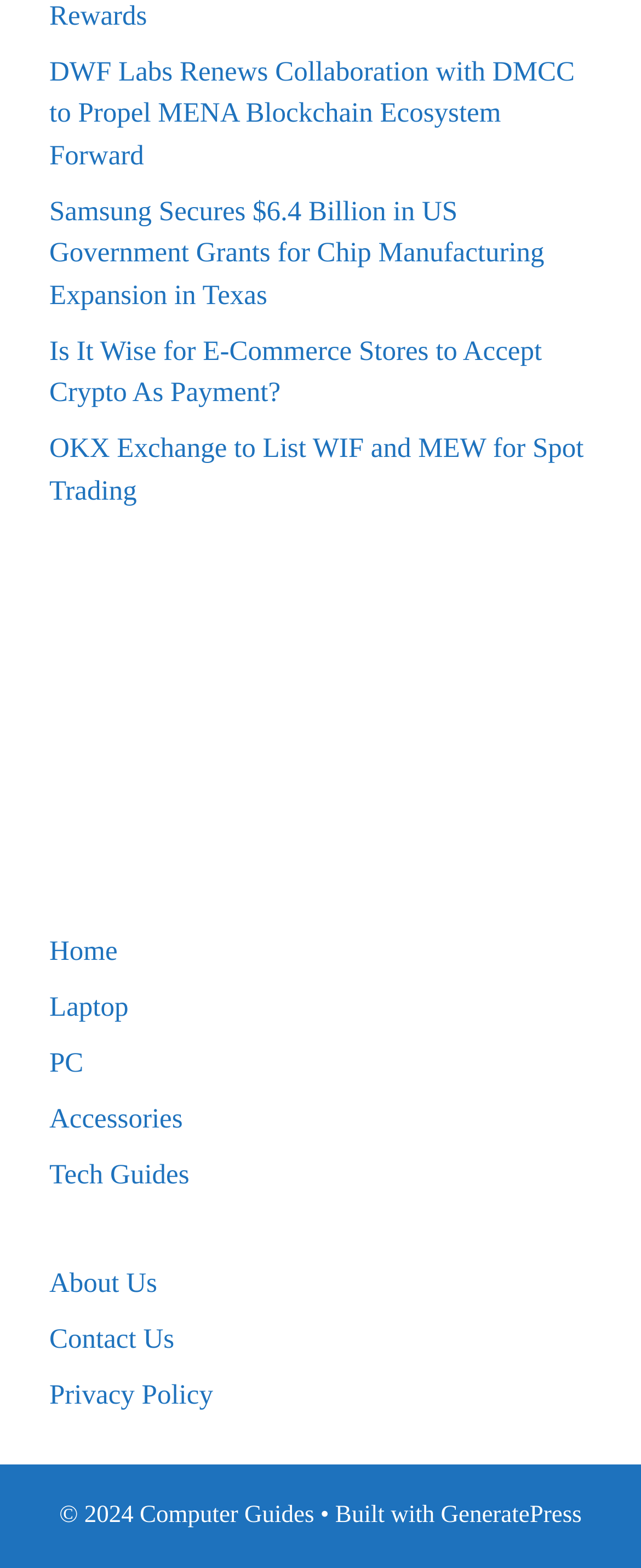Please analyze the image and give a detailed answer to the question:
What is the copyright year of the website?

The copyright information is located at the bottom of the webpage, and it states '© 2024 Computer Guides', indicating that the copyright year is 2024.